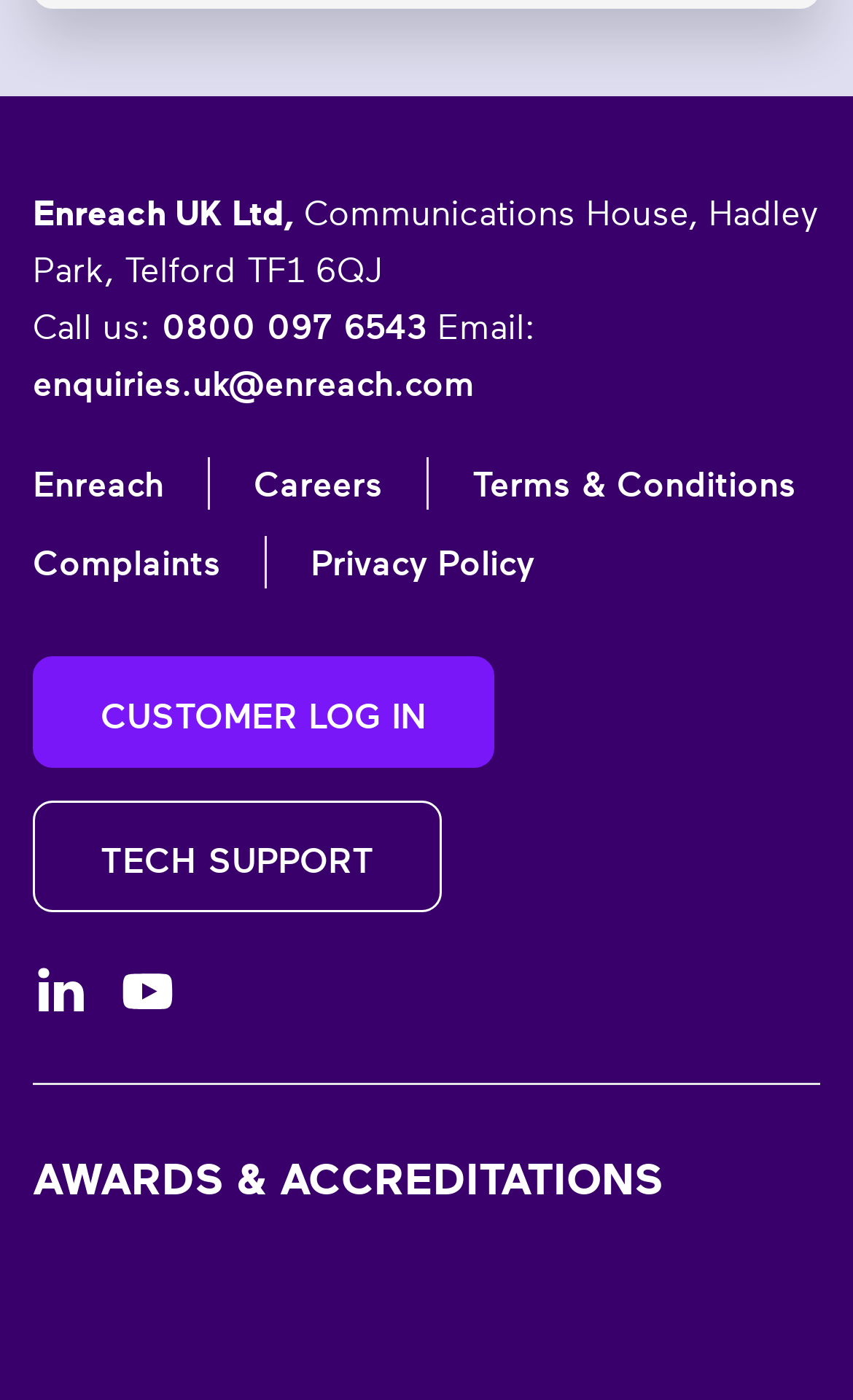Find the bounding box coordinates of the area to click in order to follow the instruction: "Log in as a customer".

[0.038, 0.469, 0.579, 0.548]